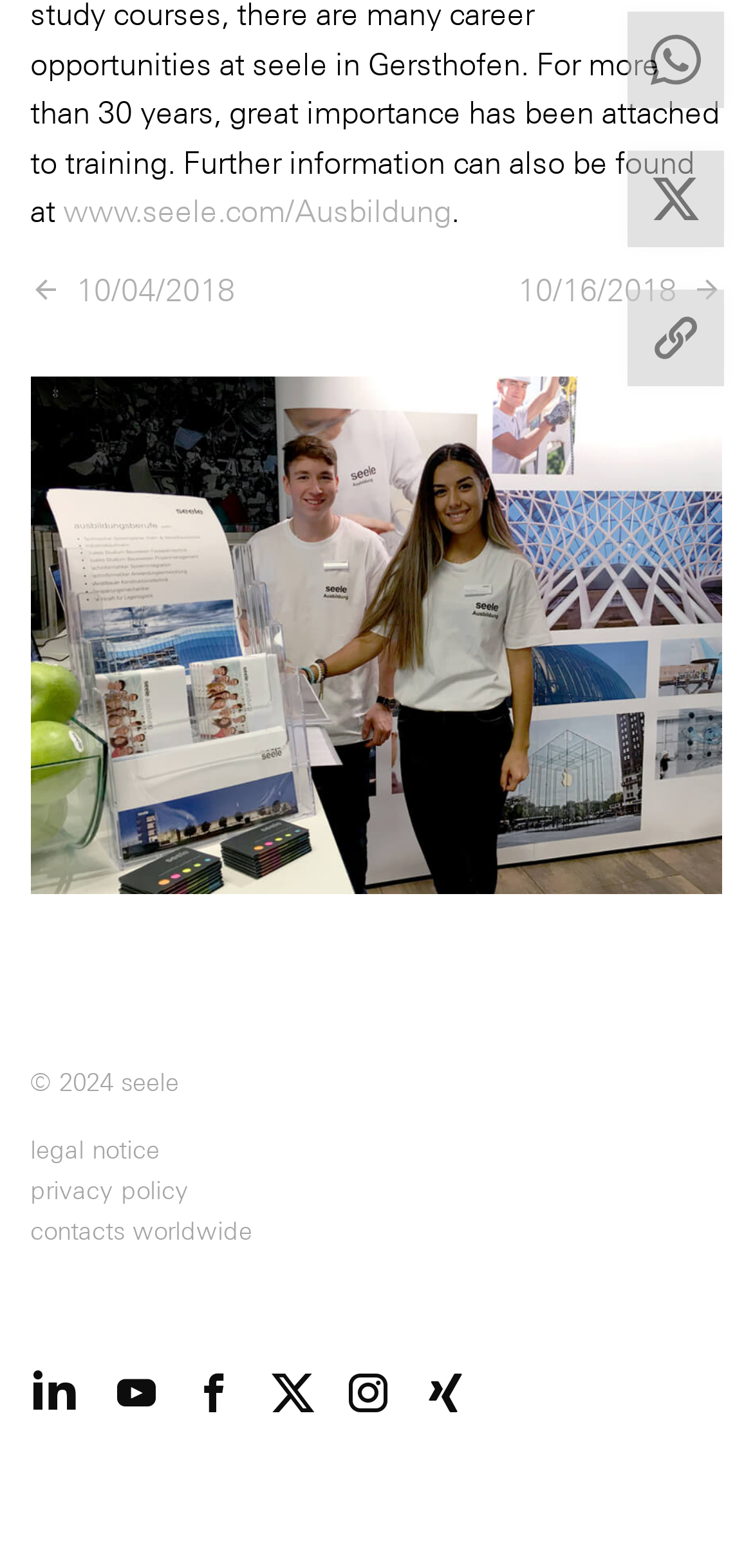Using the provided description: "contacts worldwide", find the bounding box coordinates of the corresponding UI element. The output should be four float numbers between 0 and 1, in the format [left, top, right, bottom].

[0.04, 0.773, 0.919, 0.799]